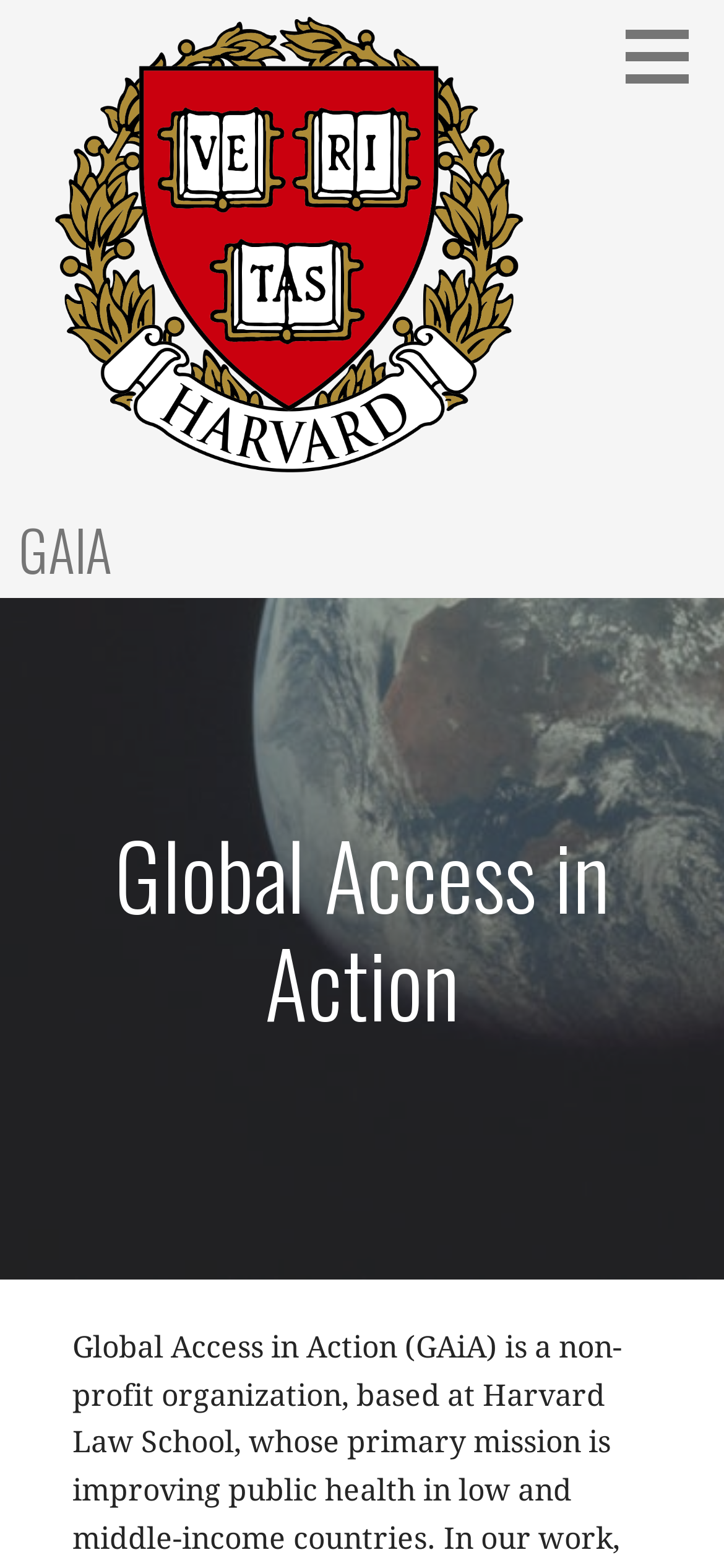From the screenshot, find the bounding box of the UI element matching this description: "parent_node: GAIA". Supply the bounding box coordinates in the form [left, top, right, bottom], each a float between 0 and 1.

[0.0, 0.144, 0.8, 0.166]